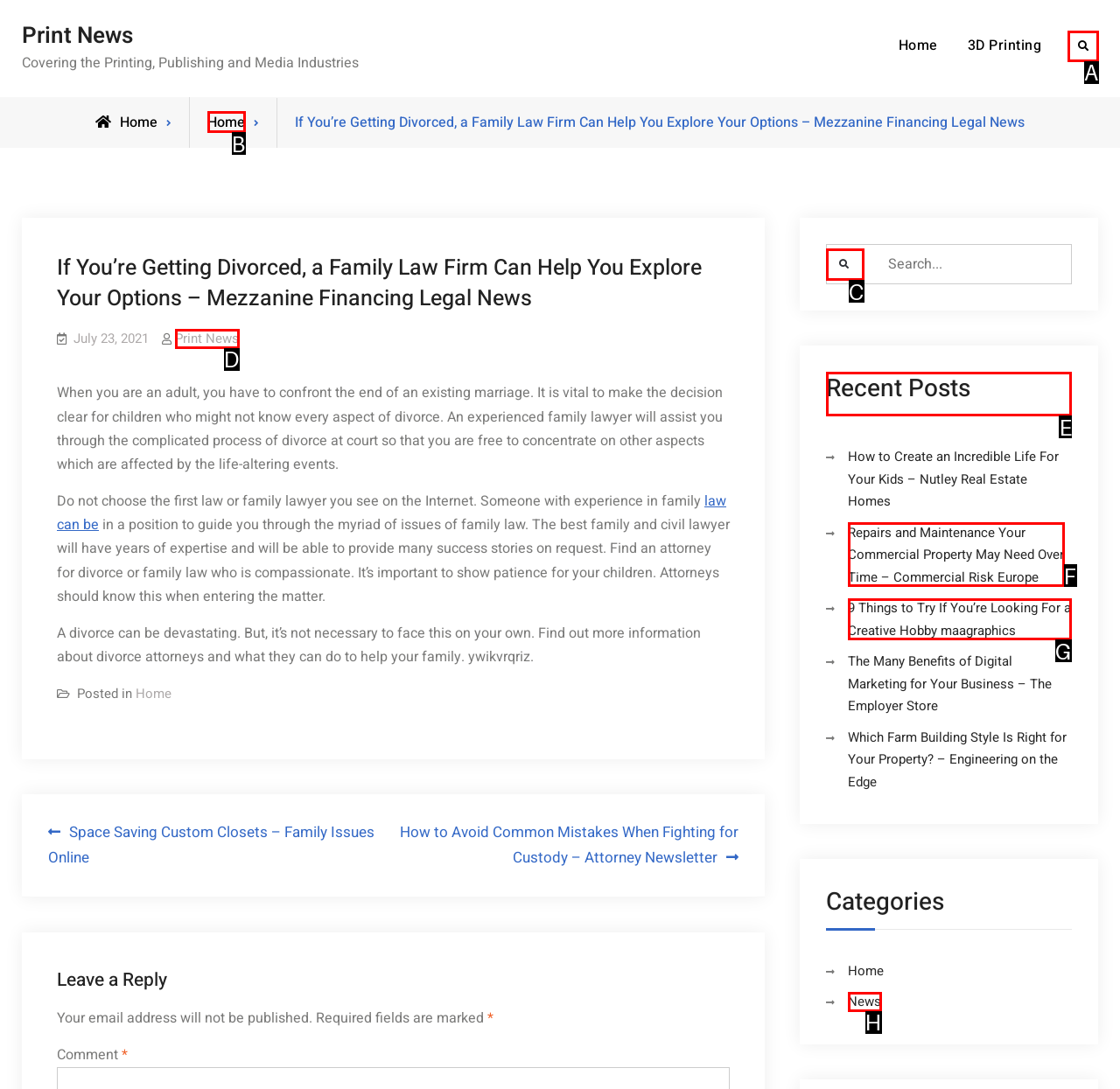Decide which letter you need to select to fulfill the task: View recent posts
Answer with the letter that matches the correct option directly.

E